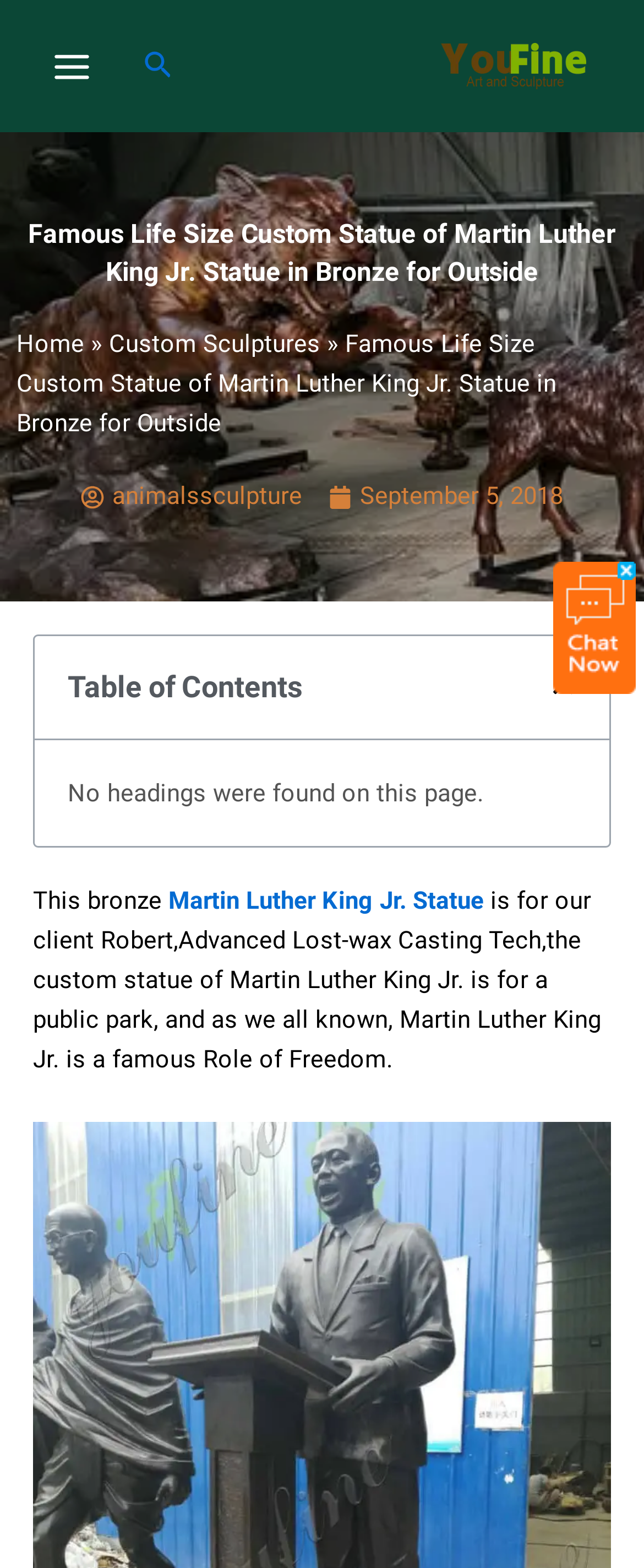Based on the image, give a detailed response to the question: What is the material used for the statue?

The webpage mentions that the custom statue is made of bronze, which is a type of metal alloy. This is evident from the description of the statue and the mention of 'bronze sculpture' in the webpage.